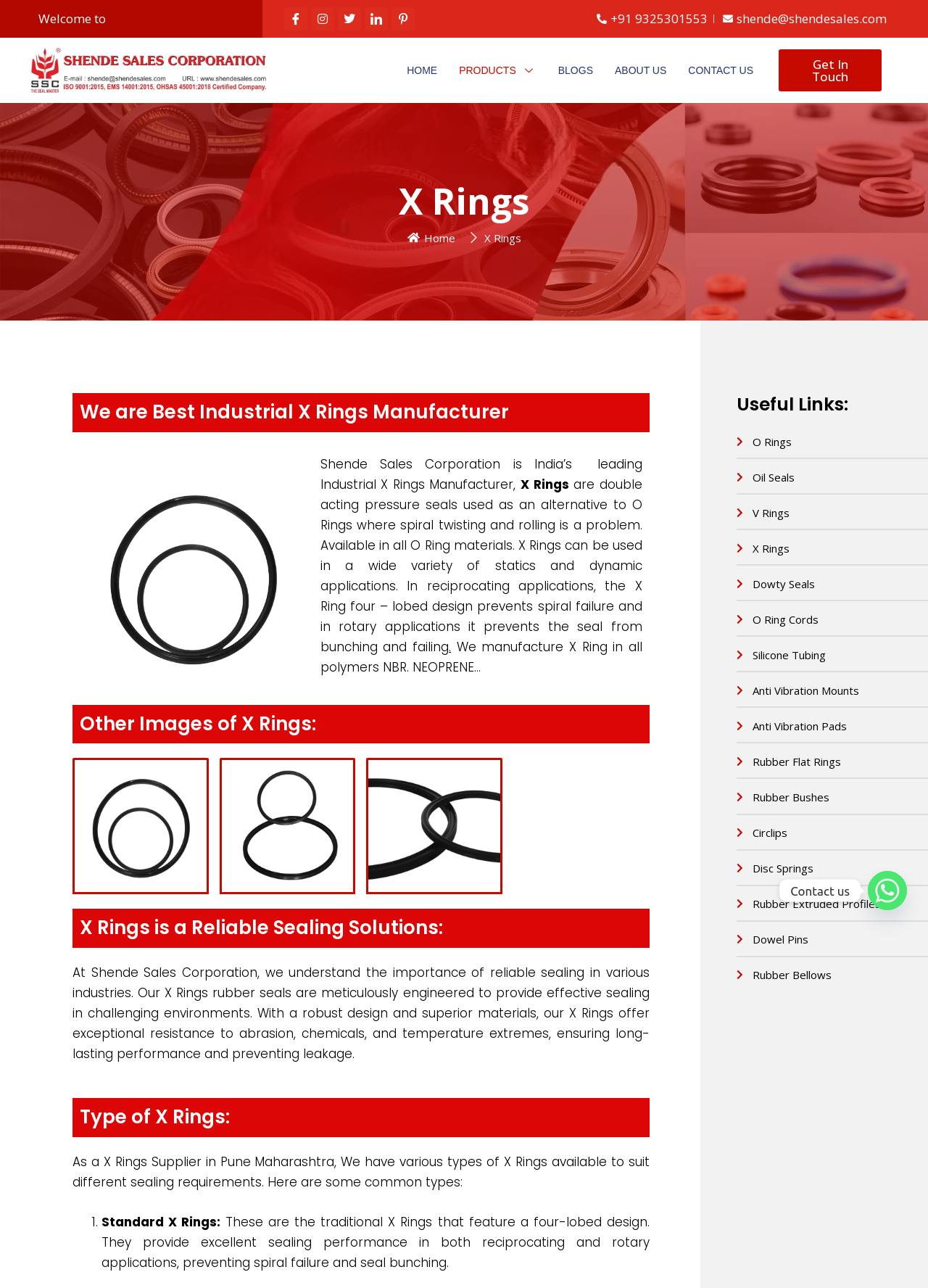Please pinpoint the bounding box coordinates for the region I should click to adhere to this instruction: "Click on the Facebook icon".

[0.306, 0.006, 0.331, 0.024]